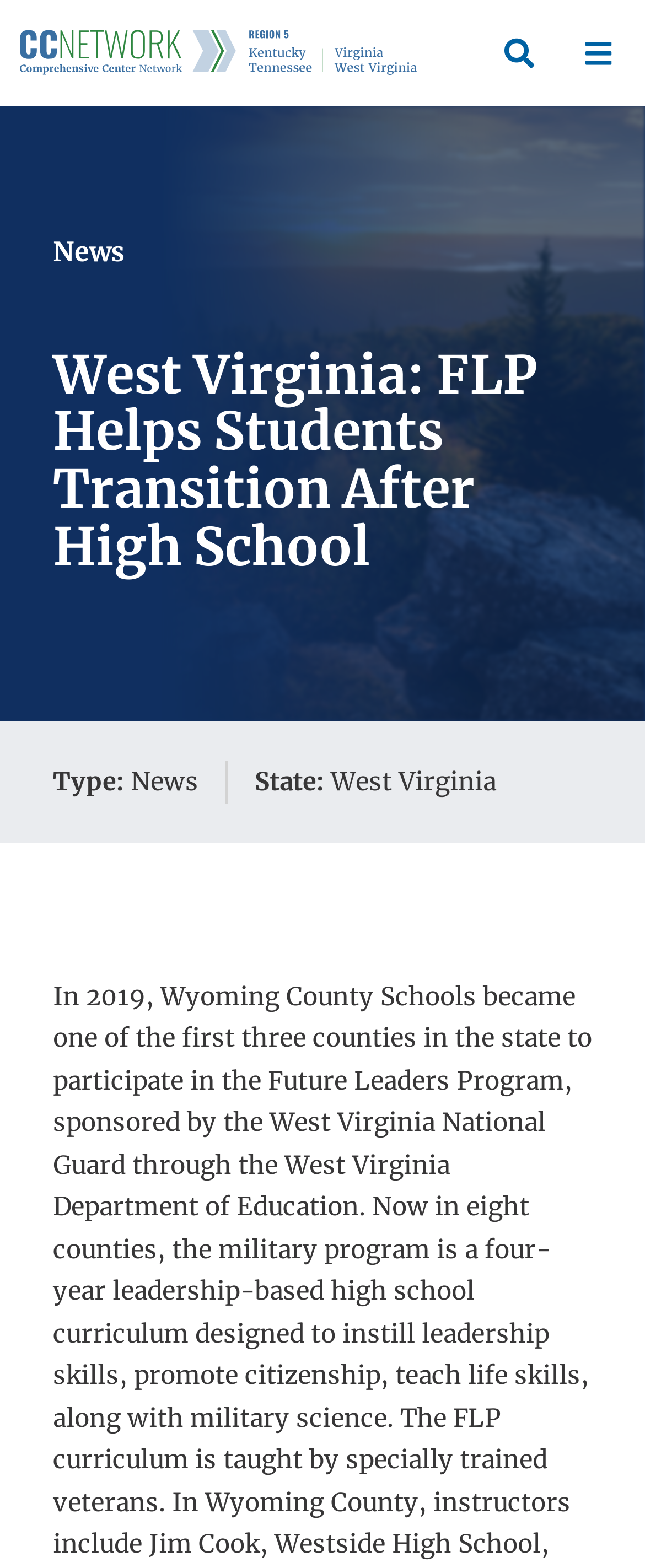Give an extensive and precise description of the webpage.

The webpage is about West Virginia's initiative to help students transition after high school, specifically the FLP (Future Life Planning) program. At the top-left corner, there is a "Skip to main content" link. Next to it, on the top-center, is a link to the Comprehensive Center Network: Region 5 homepage, accompanied by an image. On the top-right corner, there are two buttons: "Show Search Dialog" and "Show Main Menu".

Below the top navigation bar, there is a heading that reads "News: West Virginia: FLP Helps Students Transition After High School". Underneath the heading, there is a description list that provides more information about the news article. The list has three terms and details: "Type: News", "State: West Virginia", and two other empty terms. The description list is centered on the page, taking up about half of the screen width.

There are no other notable UI elements or images on the page besides the ones mentioned above.